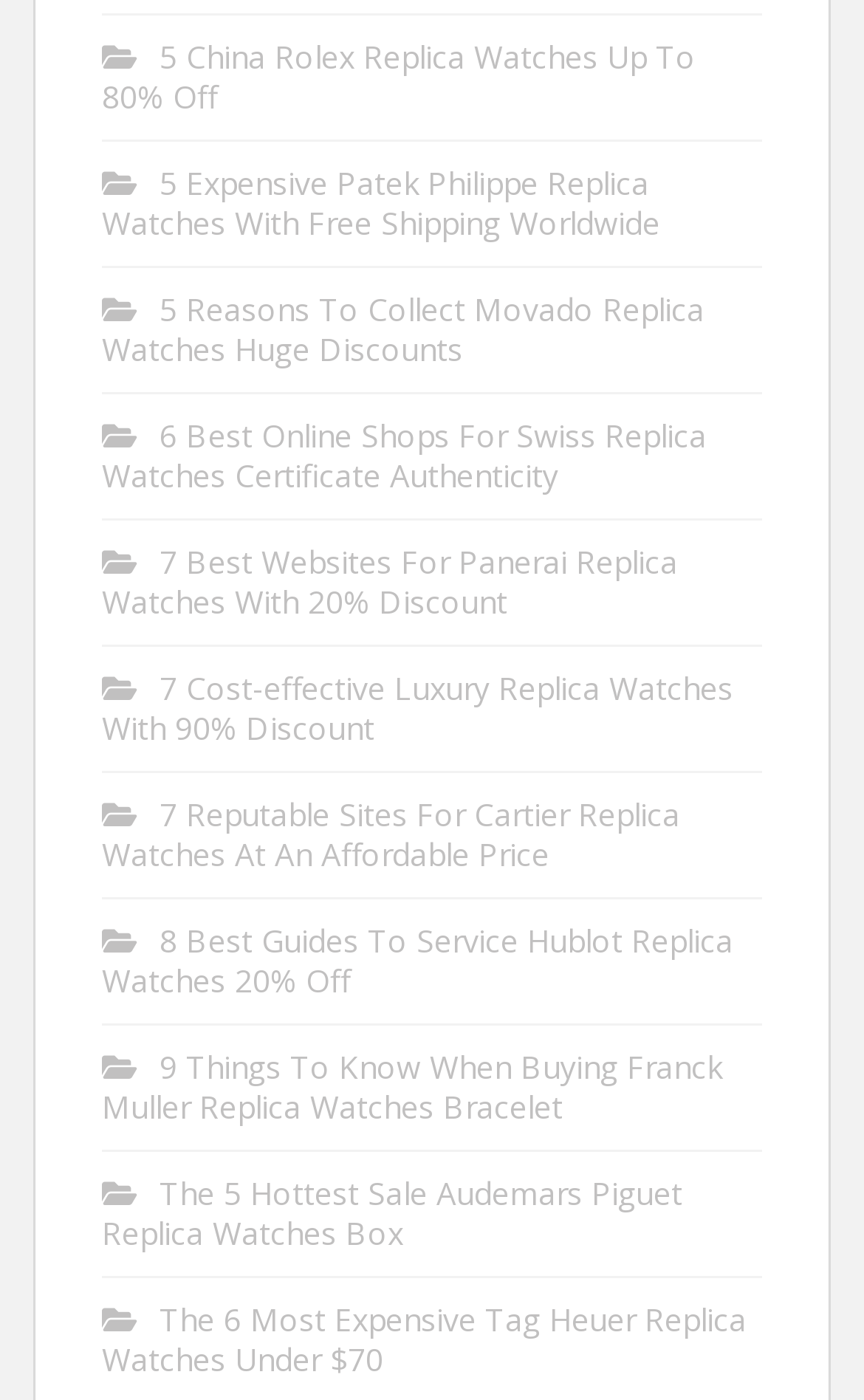Determine the bounding box coordinates for the area that should be clicked to carry out the following instruction: "Discover The 6 Most Expensive Tag Heuer Replica Watches".

[0.118, 0.926, 0.864, 0.985]